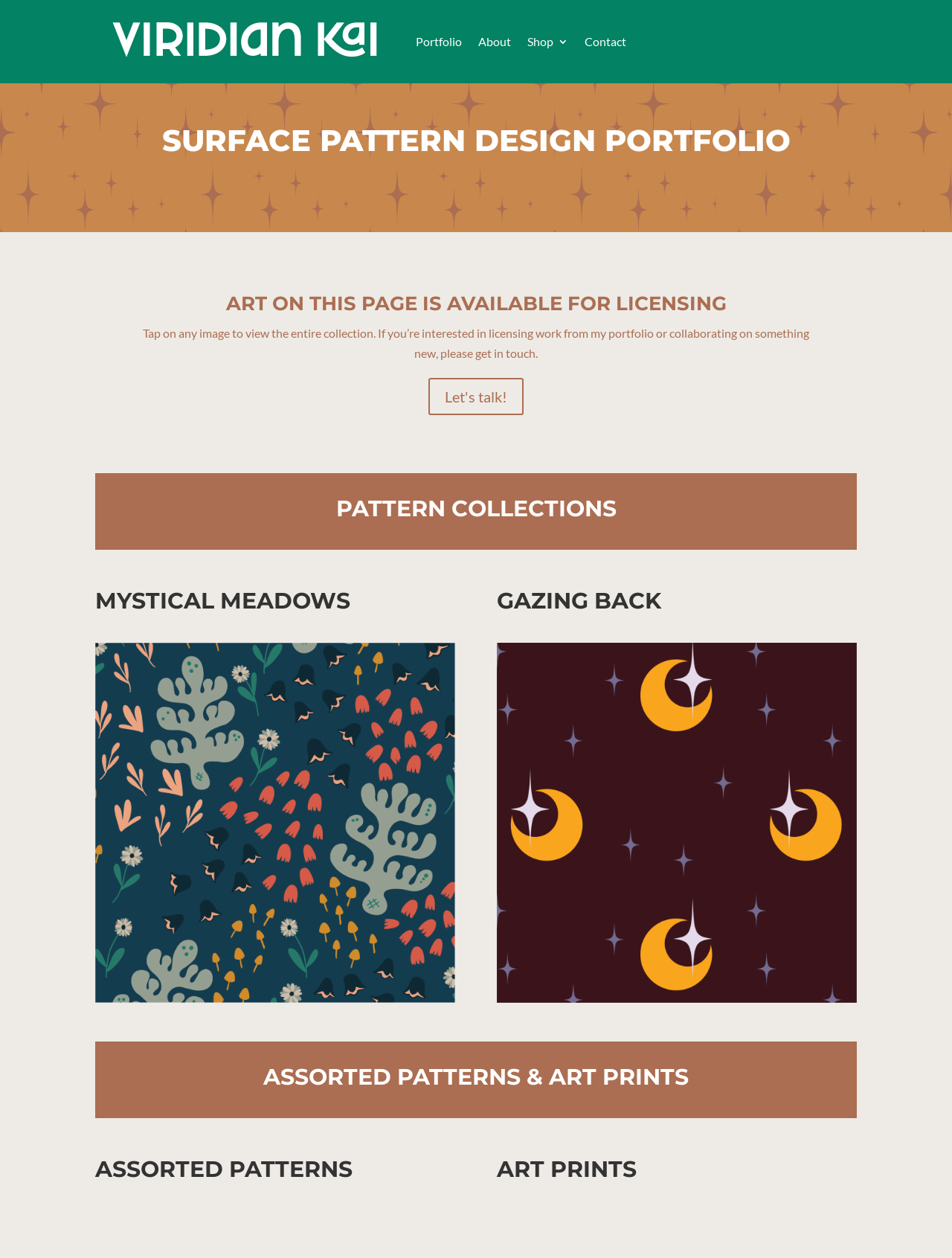What is the name of the logo on the top left?
Using the image as a reference, give an elaborate response to the question.

I found the answer by looking at the top left corner of the webpage, where I saw a logo with the text 'Viridian Kai' next to it.